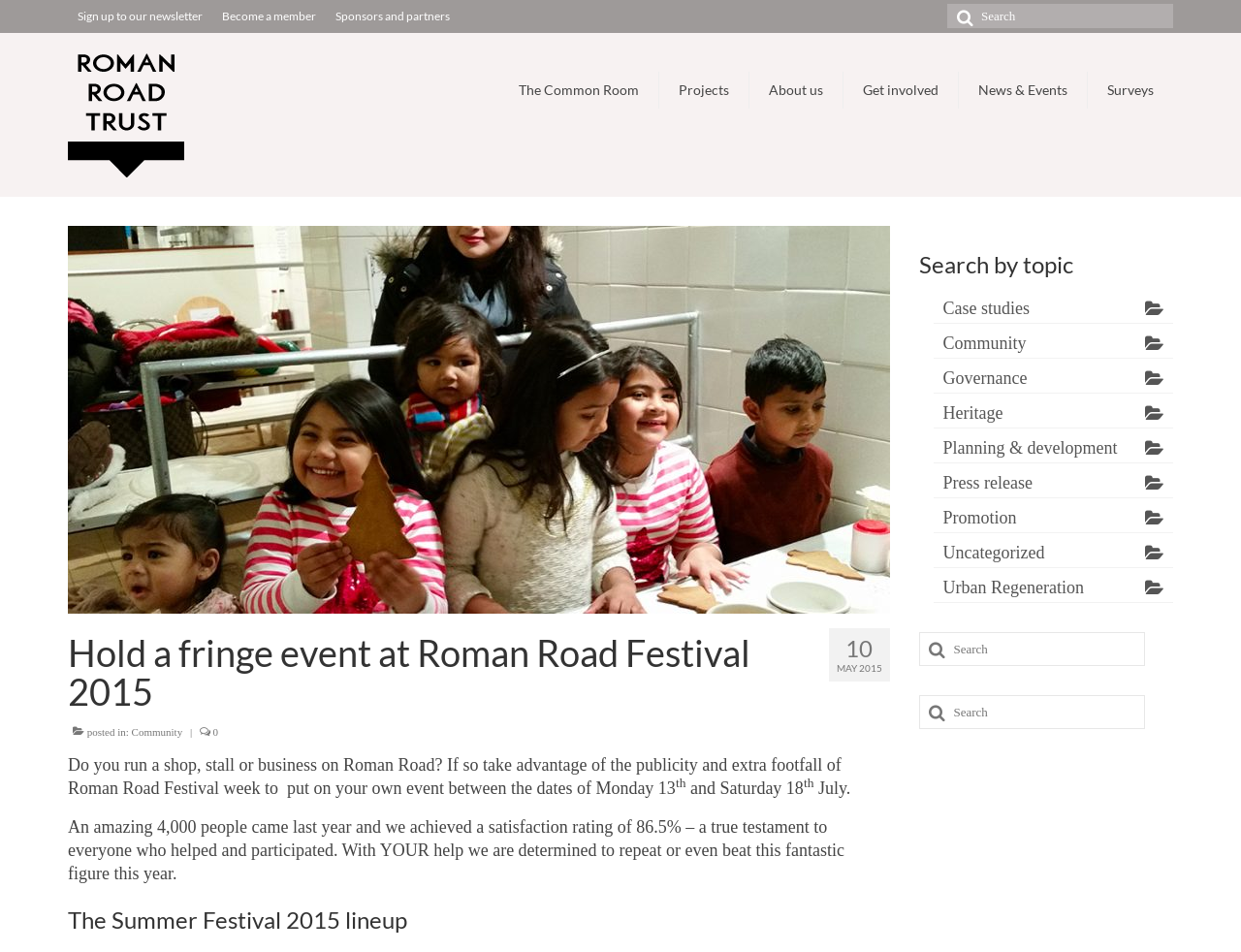Can you specify the bounding box coordinates for the region that should be clicked to fulfill this instruction: "Search for something".

[0.763, 0.004, 0.945, 0.03]